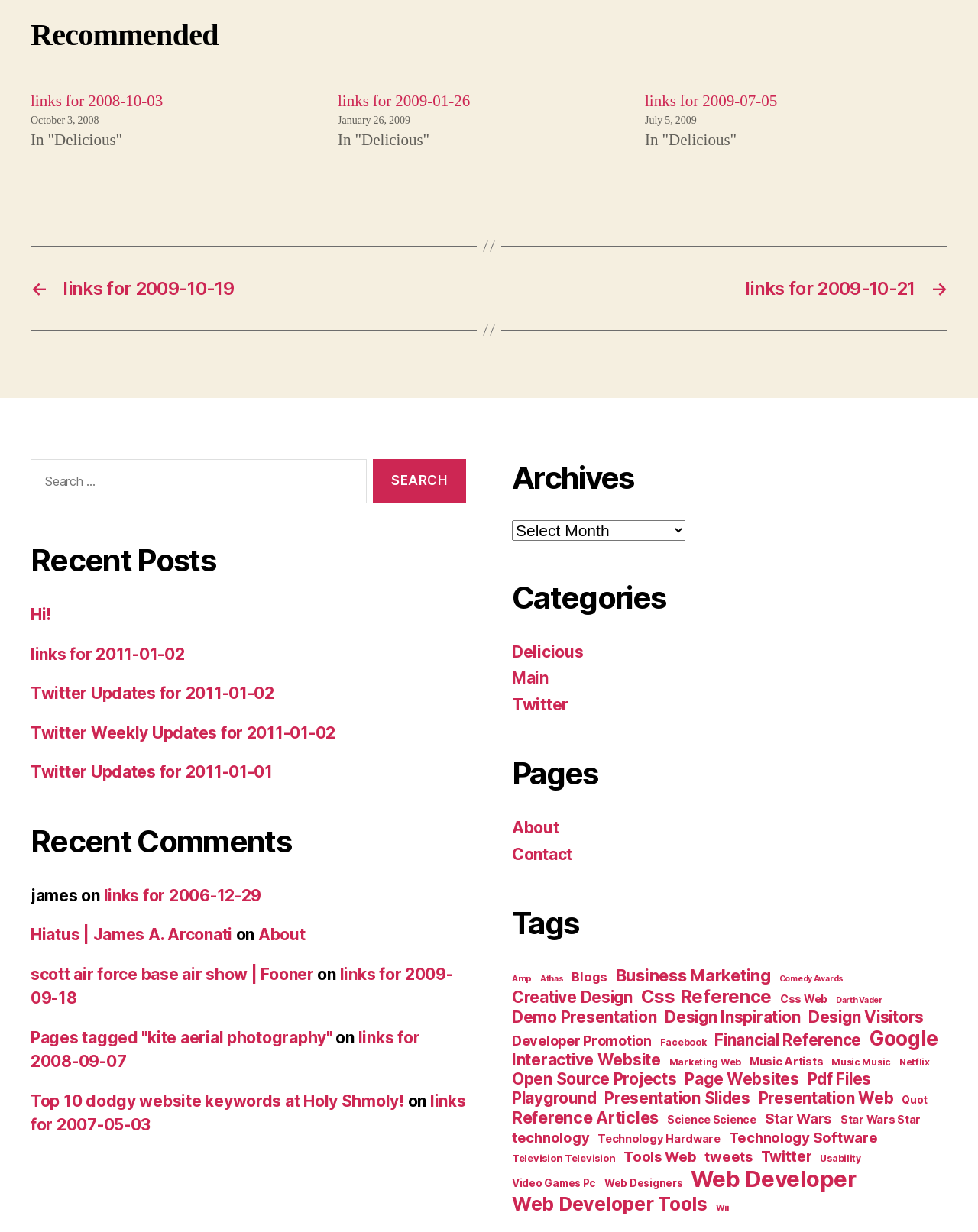Please locate the bounding box coordinates of the element that needs to be clicked to achieve the following instruction: "View recent posts". The coordinates should be four float numbers between 0 and 1, i.e., [left, top, right, bottom].

[0.031, 0.489, 0.477, 0.637]